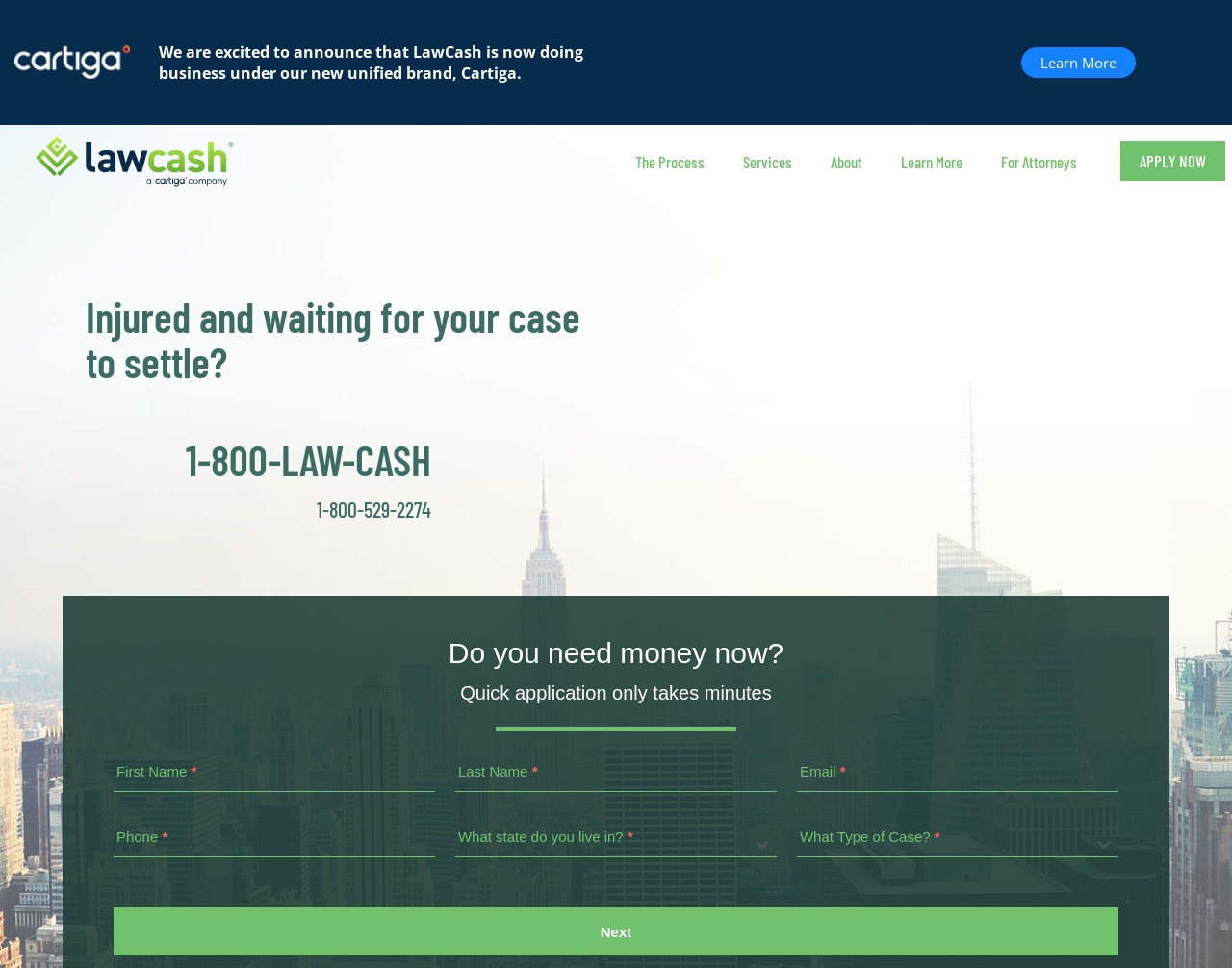Please provide the bounding box coordinates for the element that needs to be clicked to perform the instruction: "Apply now for pre-settlement funding". The coordinates must consist of four float numbers between 0 and 1, formatted as [left, top, right, bottom].

[0.909, 0.146, 0.994, 0.187]